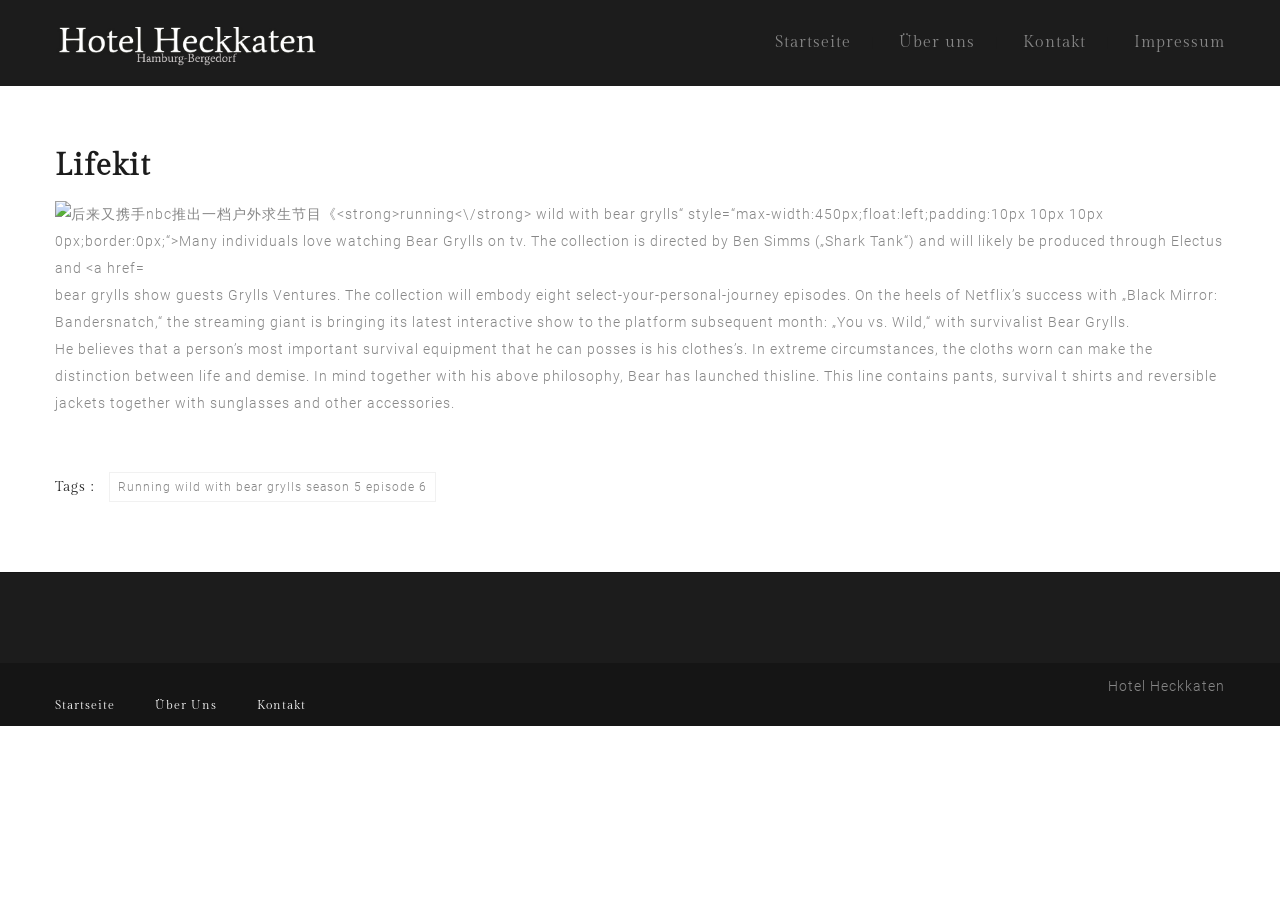Please provide a brief answer to the question using only one word or phrase: 
How many navigation links are there at the top of the page?

4